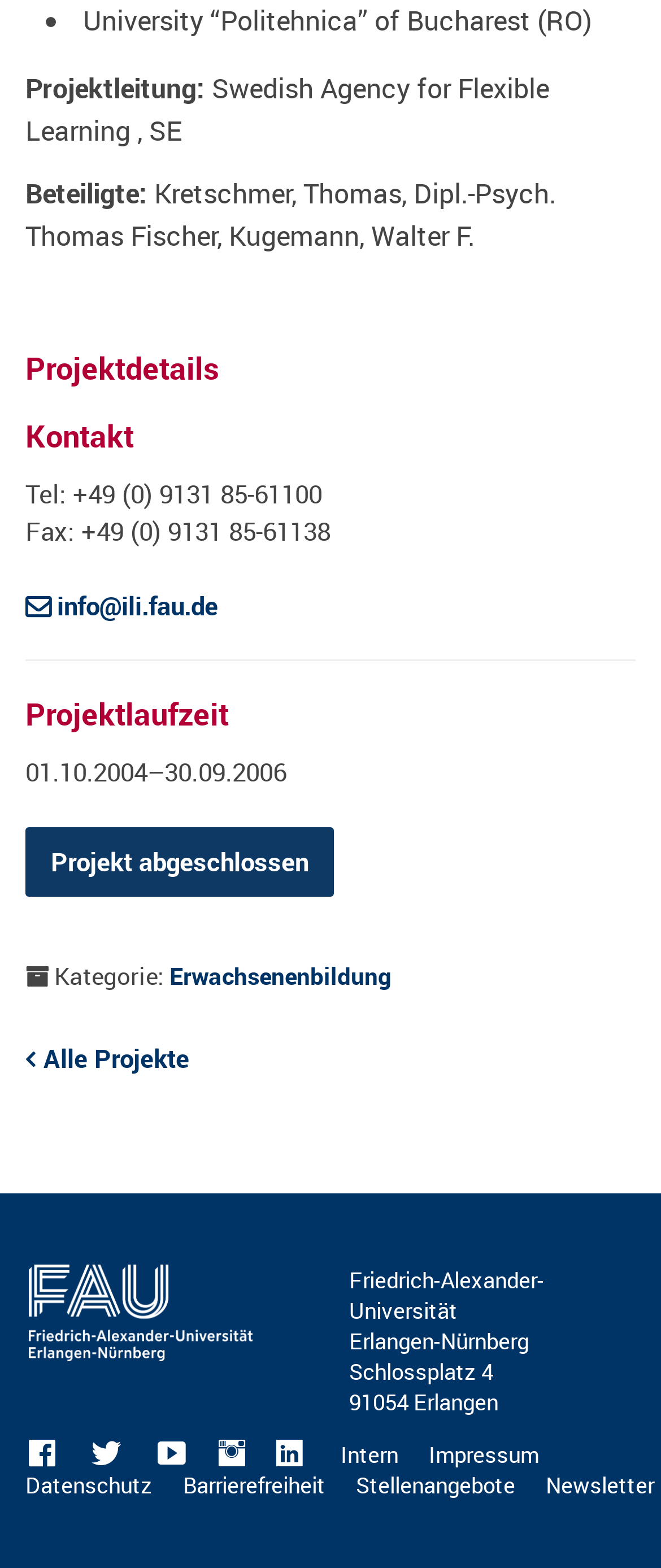Find the bounding box coordinates corresponding to the UI element with the description: "Projekt abgeschlossen". The coordinates should be formatted as [left, top, right, bottom], with values as floats between 0 and 1.

[0.038, 0.527, 0.505, 0.572]